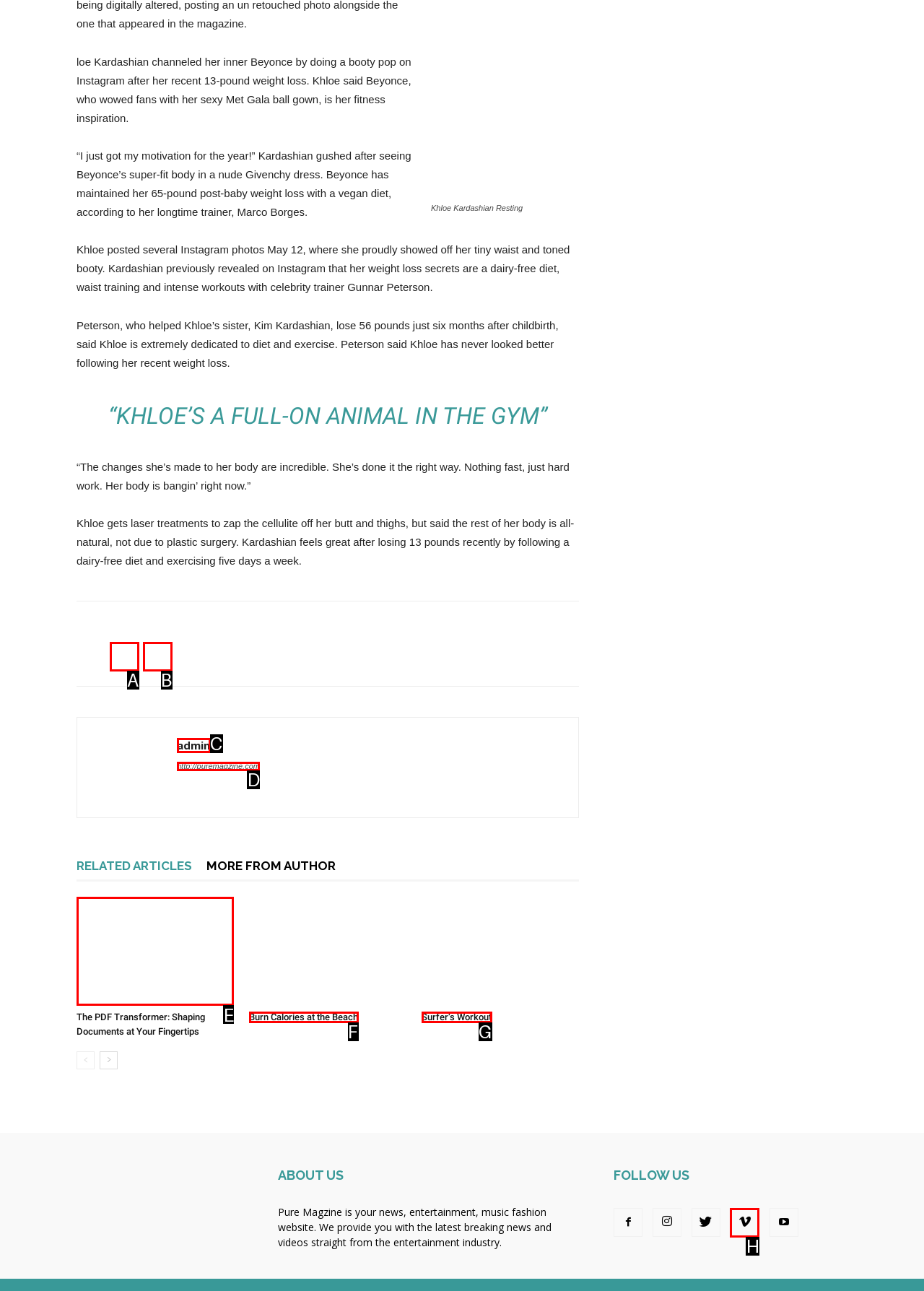Tell me which one HTML element I should click to complete the following instruction: View the article about The PDF Transformer
Answer with the option's letter from the given choices directly.

E